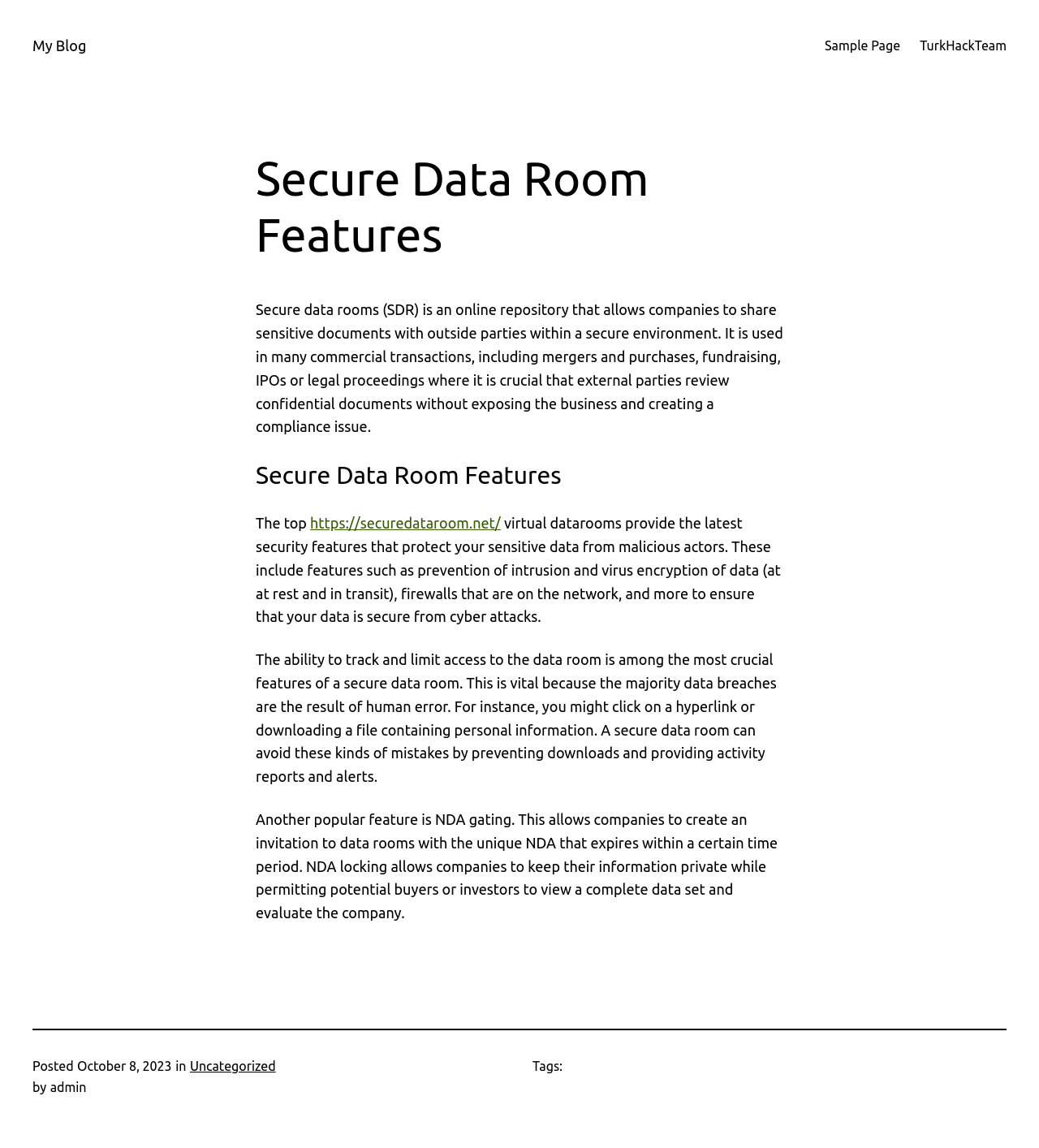Give a detailed overview of the webpage's appearance and contents.

This webpage is about Secure Data Room Features, as indicated by the title at the top center of the page. Below the title, there are three links: "My Blog", "Sample Page", and "TurkHackTeam", aligned horizontally near the top of the page.

The main content of the page is divided into sections, each with a heading "Secure Data Room Features". The first section explains what secure data rooms are, describing them as online repositories for sharing sensitive documents with outside parties in a secure environment. 

Below this section, there is a link to "https://securedataroom.net/" on the left, accompanied by a brief text on the right, highlighting the security features of virtual data rooms, such as prevention of intrusion and virus encryption.

The next section discusses the importance of tracking and limiting access to the data room, citing human error as a major cause of data breaches. This is followed by another section that explains the feature of NDA gating, which allows companies to create invitations to data rooms with unique NDAs that expire within a certain time period.

At the bottom of the page, there is a horizontal separator, followed by a section that displays the posting information, including the date "October 8, 2023", the category "Uncategorized", and the author "admin". On the right side of this section, there is a "Tags:" label, but no tags are listed.